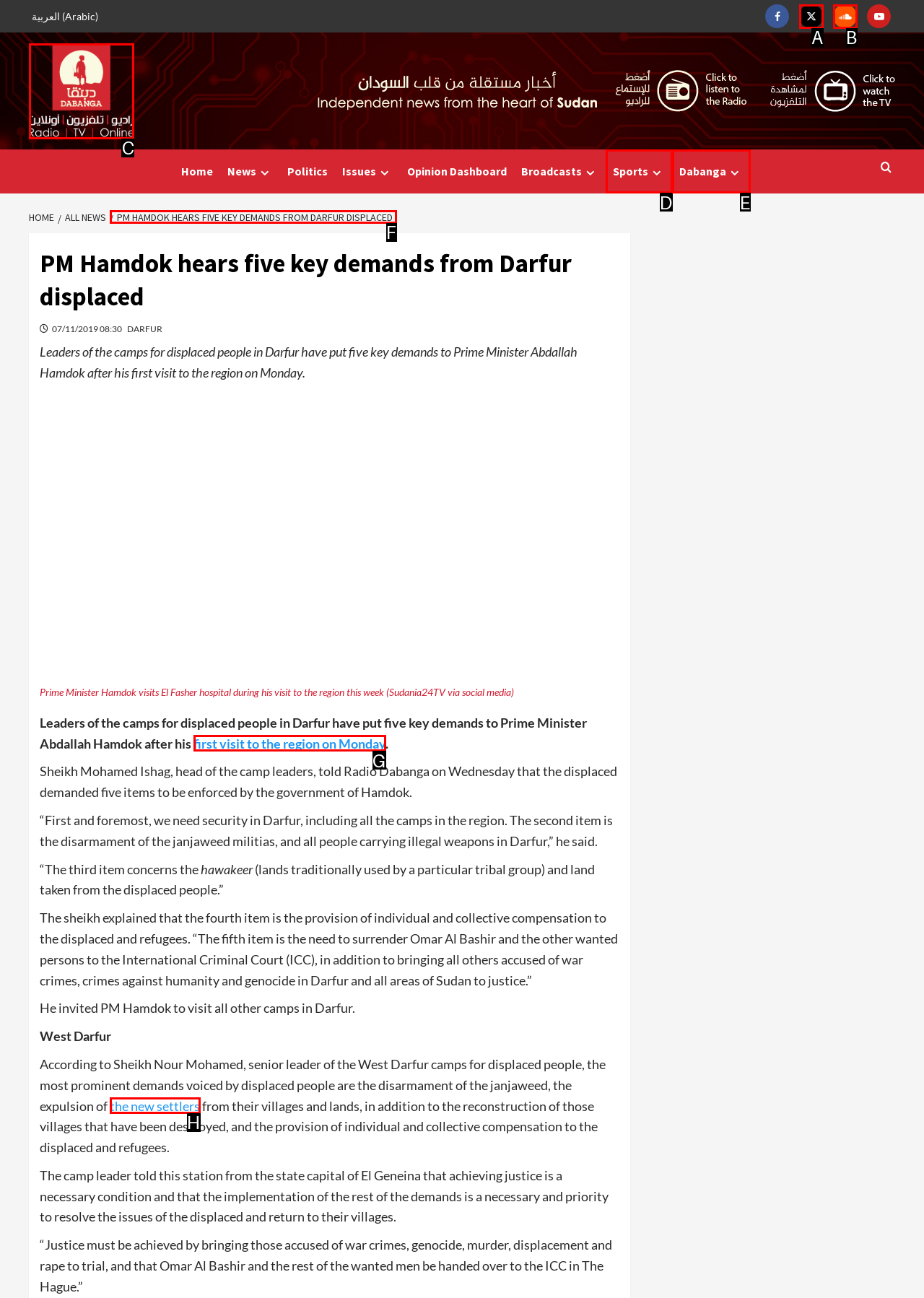Select the appropriate HTML element that needs to be clicked to finish the task: Click on 'Follow Ups'
Reply with the letter of the chosen option.

None